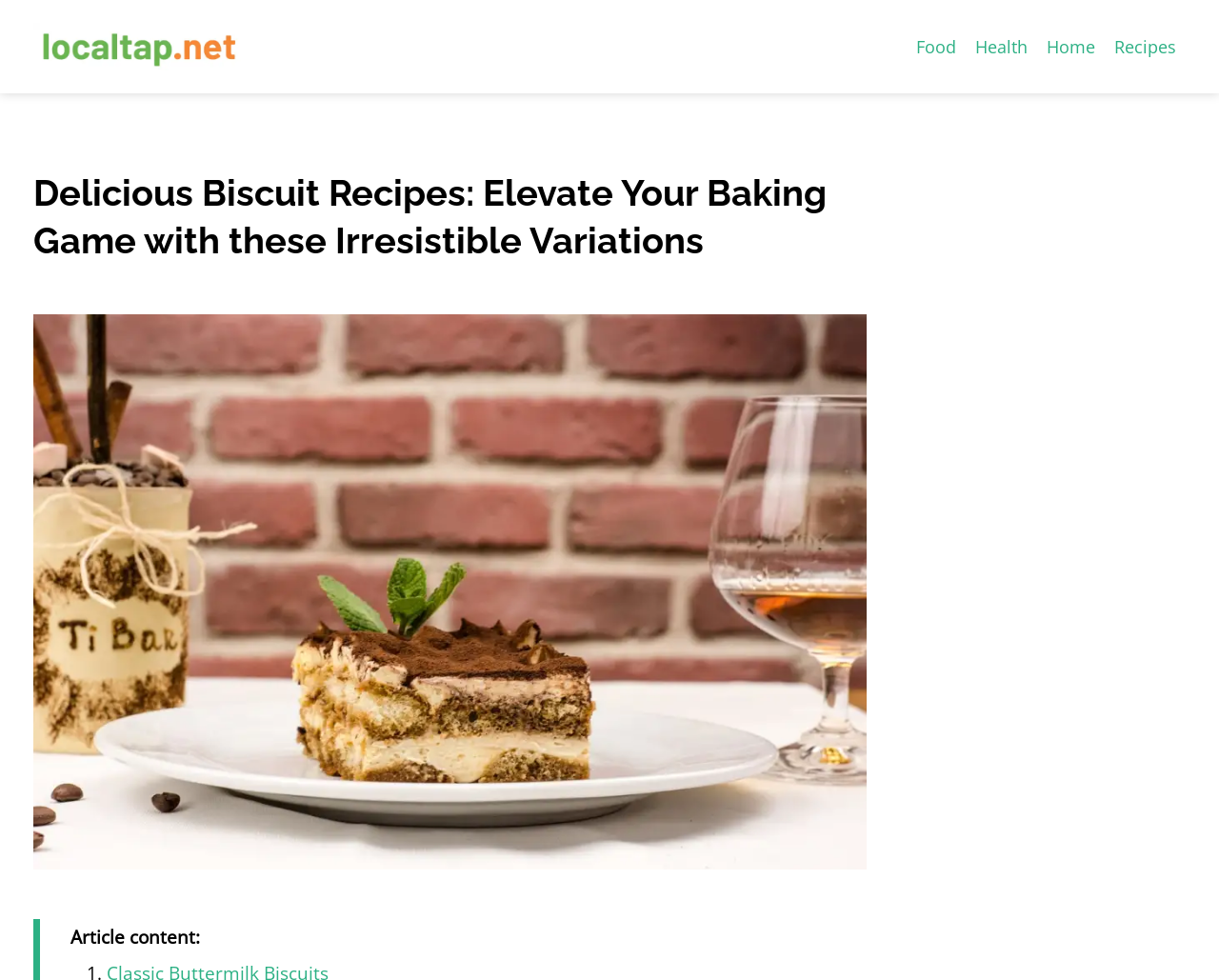How many main navigation links are present at the top of the webpage?
Look at the image and respond with a single word or a short phrase.

4